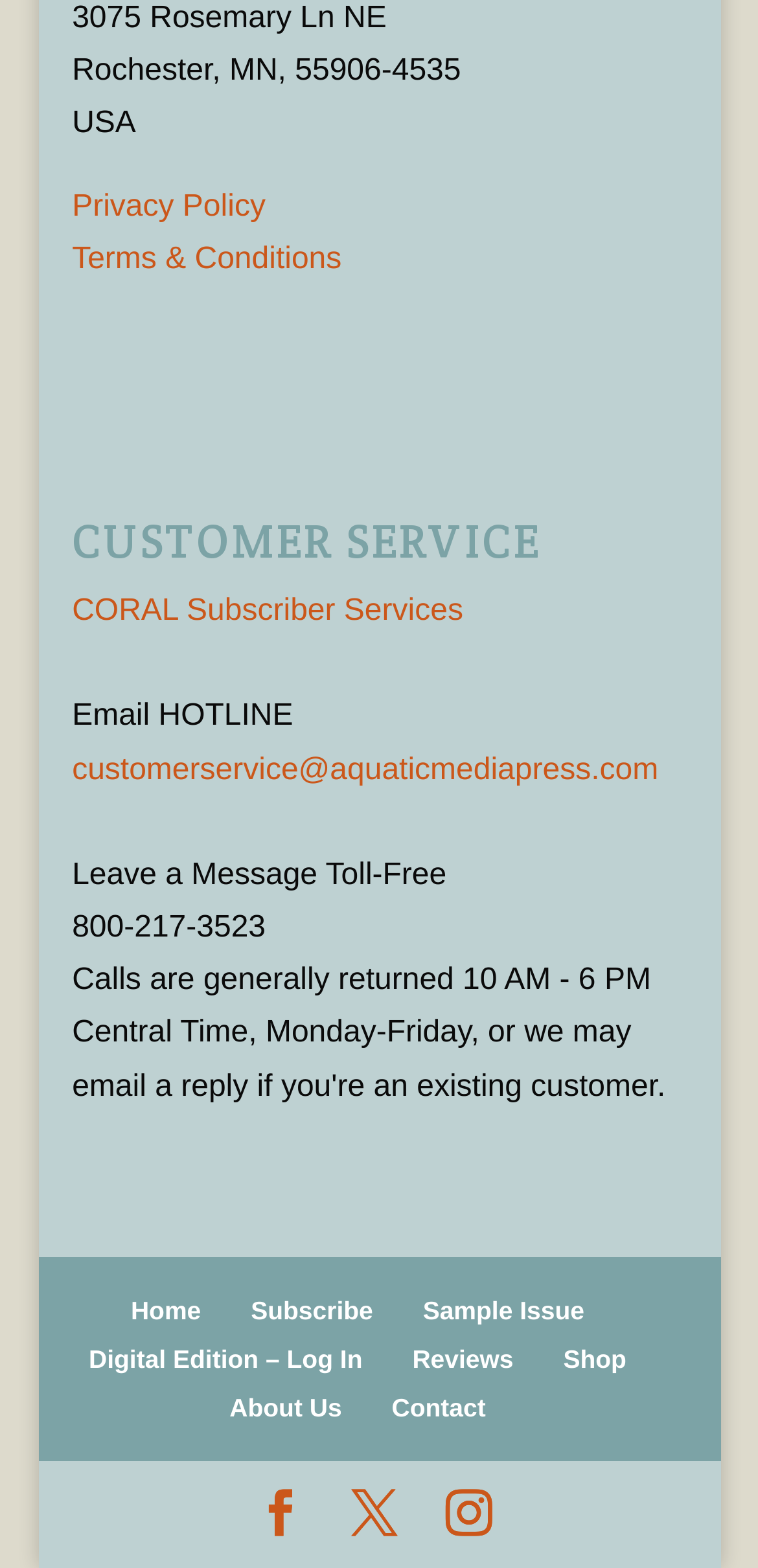Predict the bounding box of the UI element based on this description: "カリフォルニア州消費者プライバシー法 (CCPA) オプトアウト アイコン プライバシーに関する選択".

None